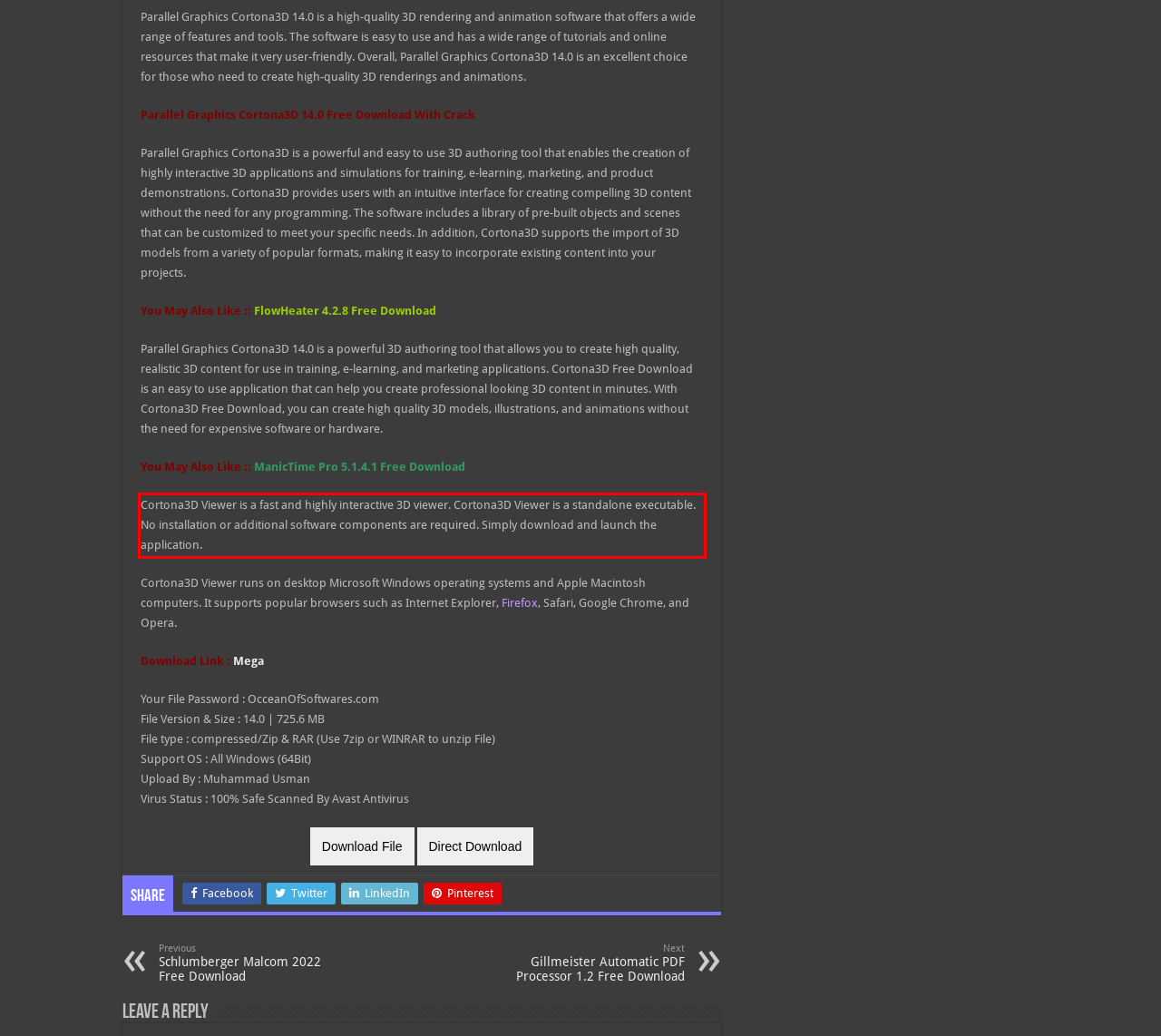Given a webpage screenshot, identify the text inside the red bounding box using OCR and extract it.

Cortona3D Viewer is a fast and highly interactive 3D viewer. Cortona3D Viewer is a standalone executable. No installation or additional software components are required. Simply download and launch the application.